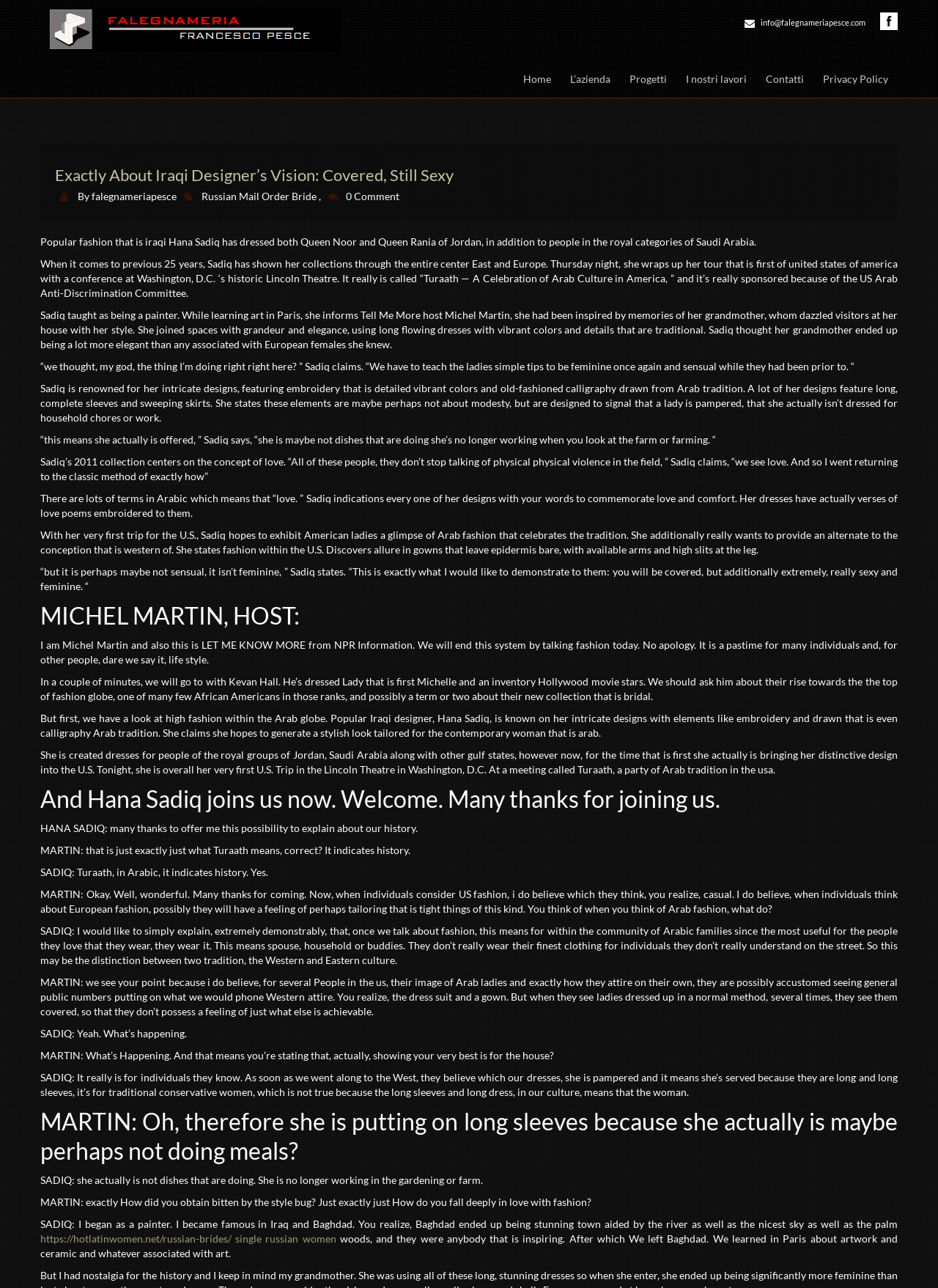Determine the bounding box coordinates for the element that should be clicked to follow this instruction: "Click on the 'Progetti' link". The coordinates should be given as four float numbers between 0 and 1, in the format [left, top, right, bottom].

[0.661, 0.046, 0.721, 0.076]